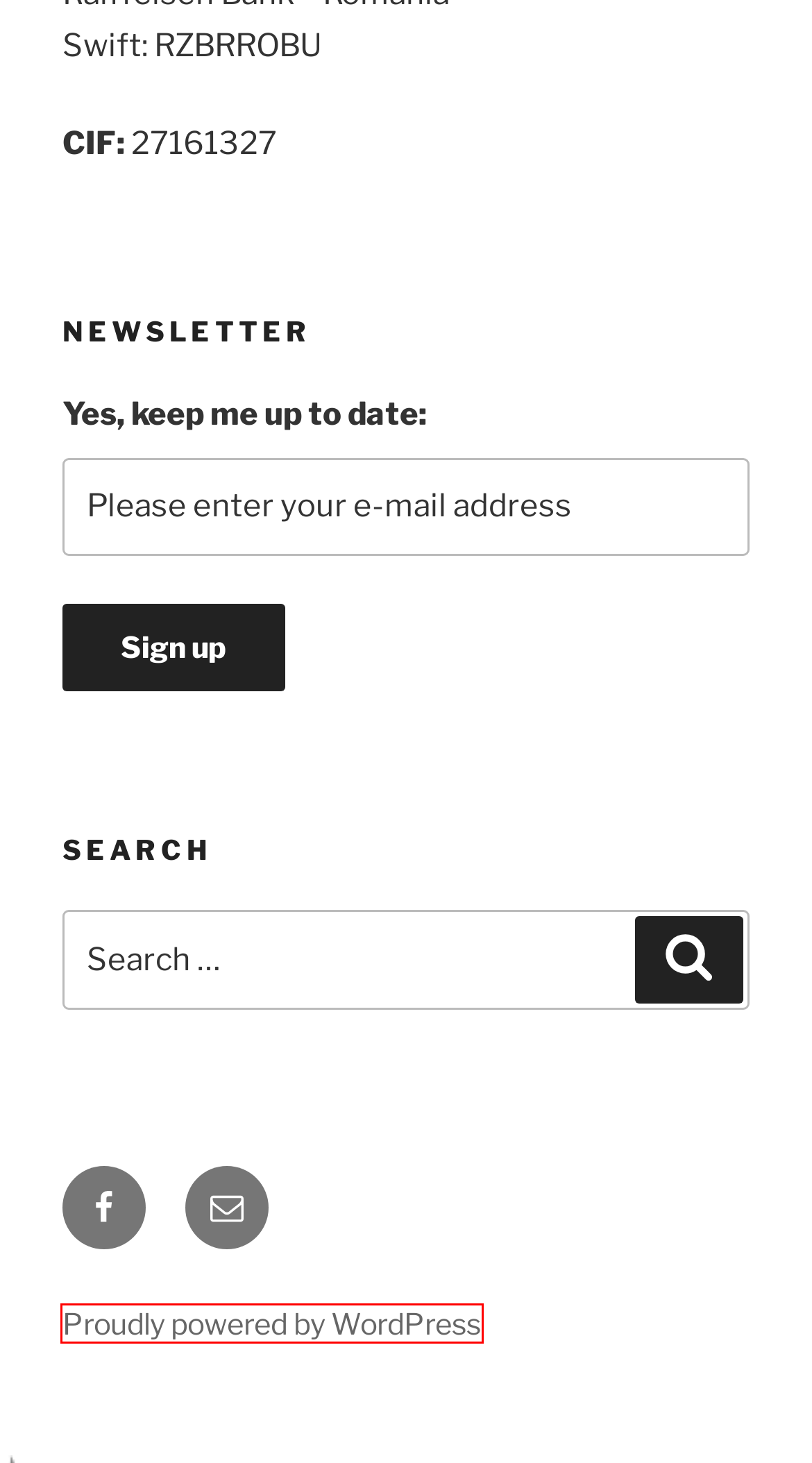Given a screenshot of a webpage with a red bounding box, please pick the webpage description that best fits the new webpage after clicking the element inside the bounding box. Here are the candidates:
A. eltera – Eltera
B. Blog Tool, Publishing Platform, and CMS – WordPress.org
C. Eltera – We treasure the childrens' right to development
D. Un creion pentru România – Raport Eltera #1/2018 – Eltera
E. Online Fundraising - Echtes Fundraising, Echte Freundschaft!
F. #1/2018 – Eltera
G. Ein Bleistift für Rumänien – Eltera-Bericht Nr. 1/2018 – Eltera
H. English – Eltera

B